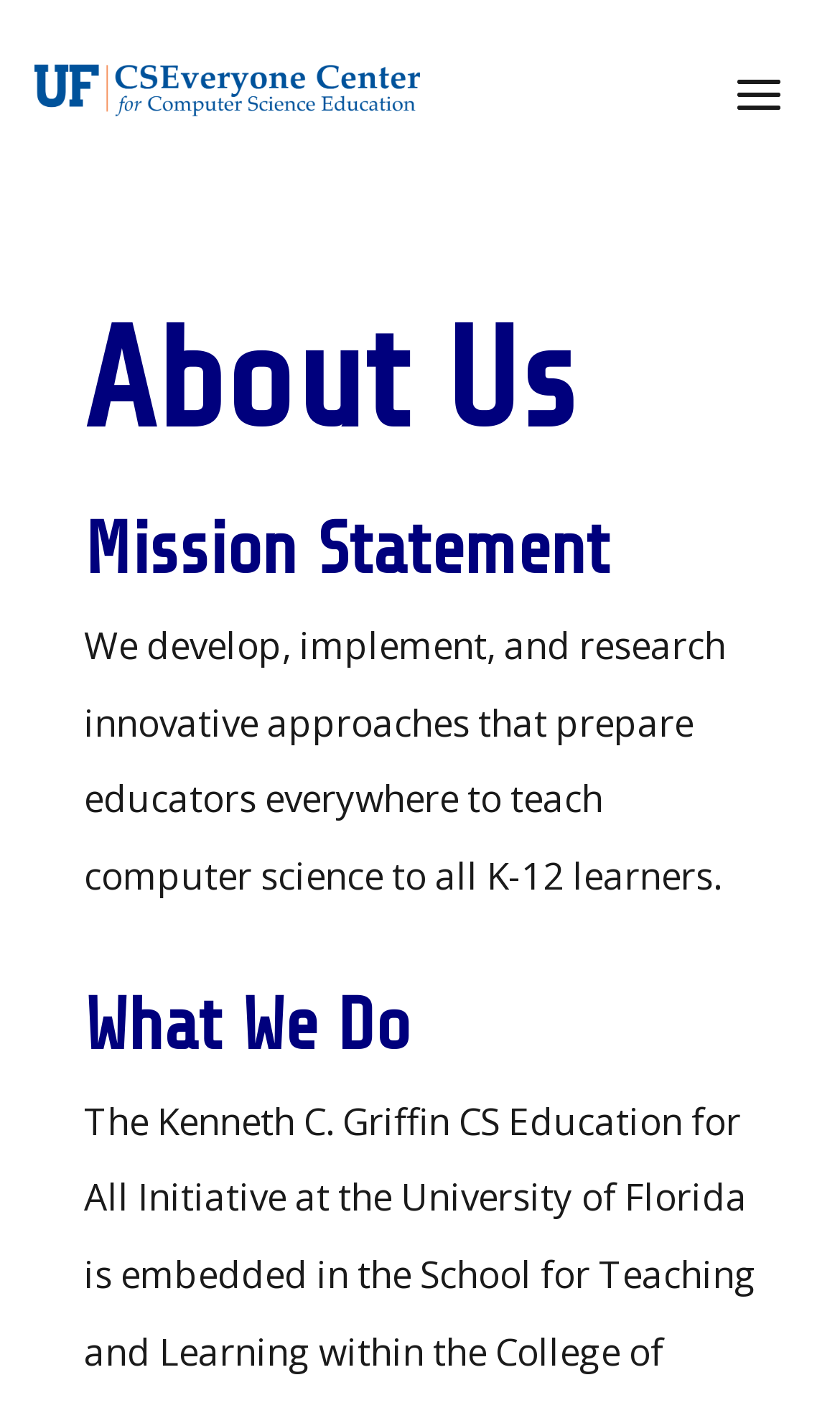Using the description: "aria-label="Menu"", identify the bounding box of the corresponding UI element in the screenshot.

[0.862, 0.041, 0.945, 0.09]